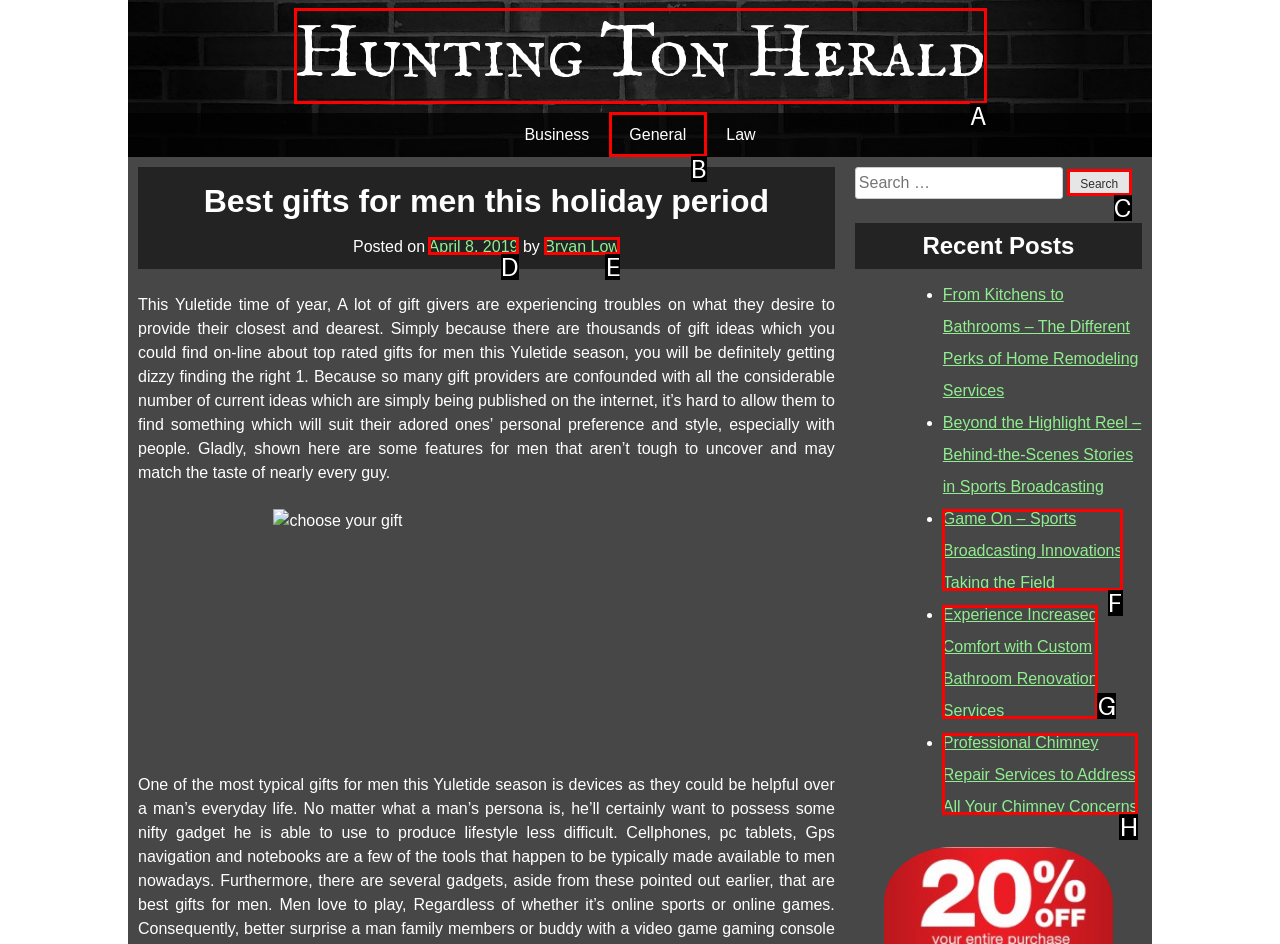Find the option that fits the given description: April 8, 2019April 11, 2019
Answer with the letter representing the correct choice directly.

D